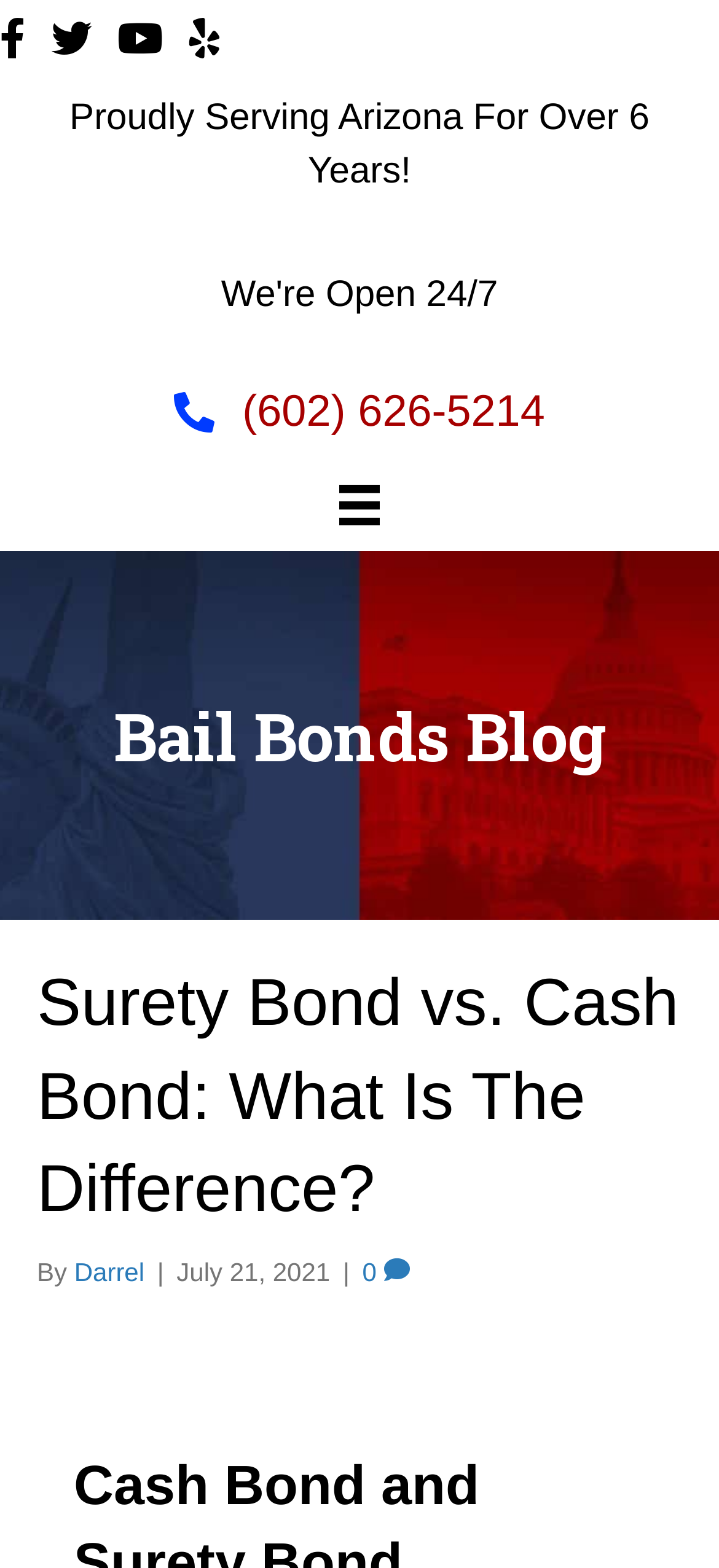How many years has the company been serving Arizona?
Look at the image and answer with only one word or phrase.

Over 6 years